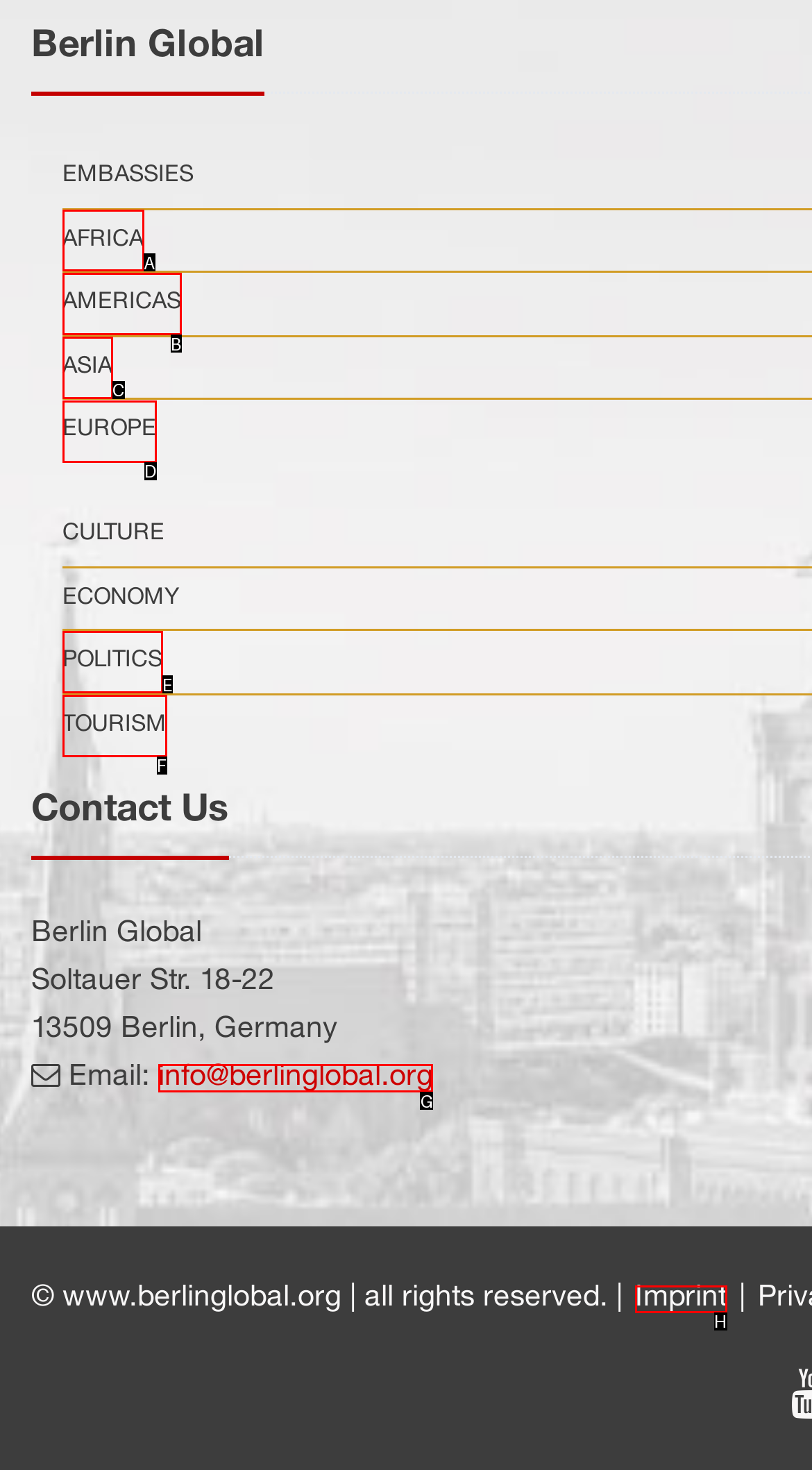Given the instruction: Send an email to info@berlinglobal.org, which HTML element should you click on?
Answer with the letter that corresponds to the correct option from the choices available.

G